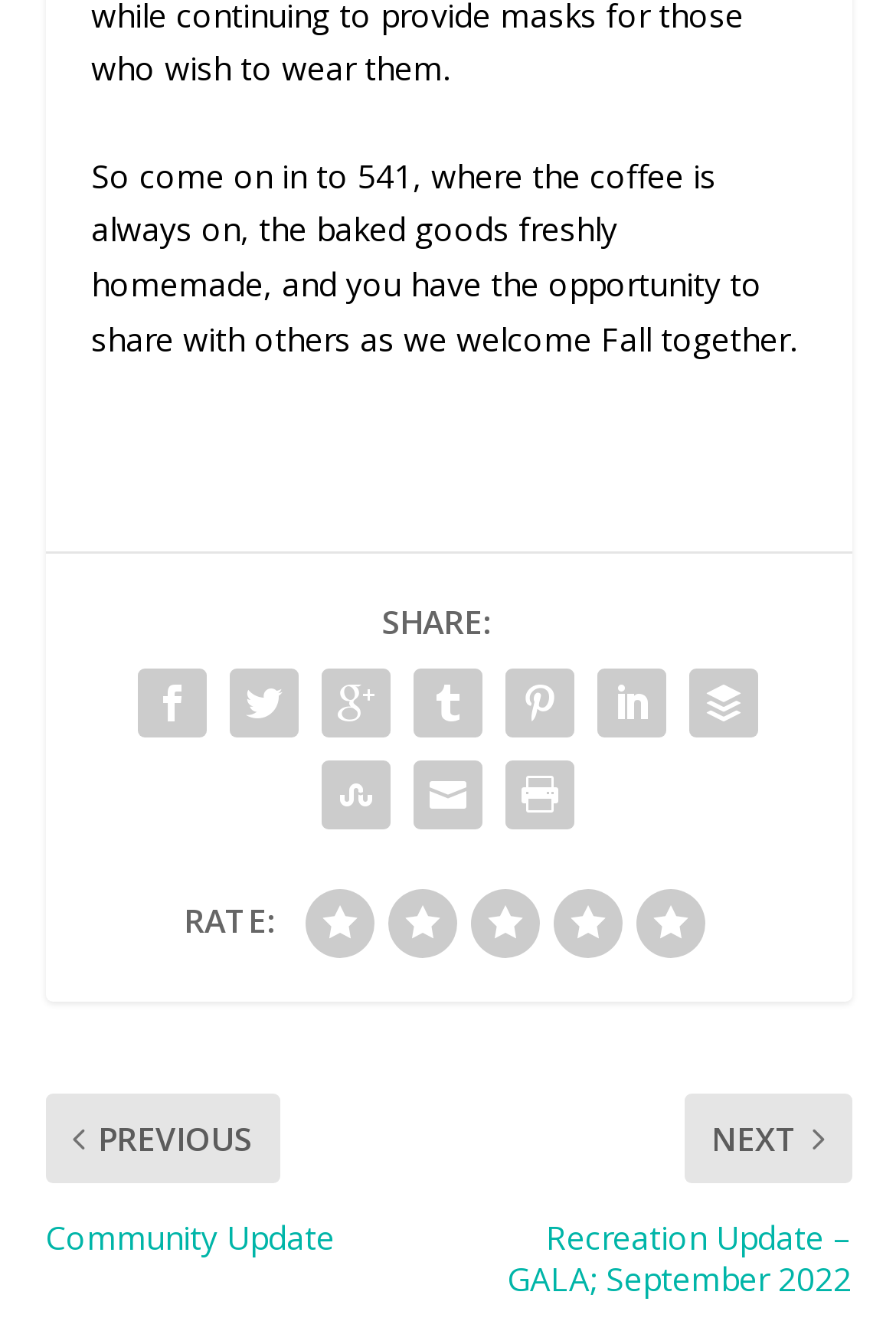Could you indicate the bounding box coordinates of the region to click in order to complete this instruction: "Rate with 5 stars".

[0.71, 0.661, 0.787, 0.713]